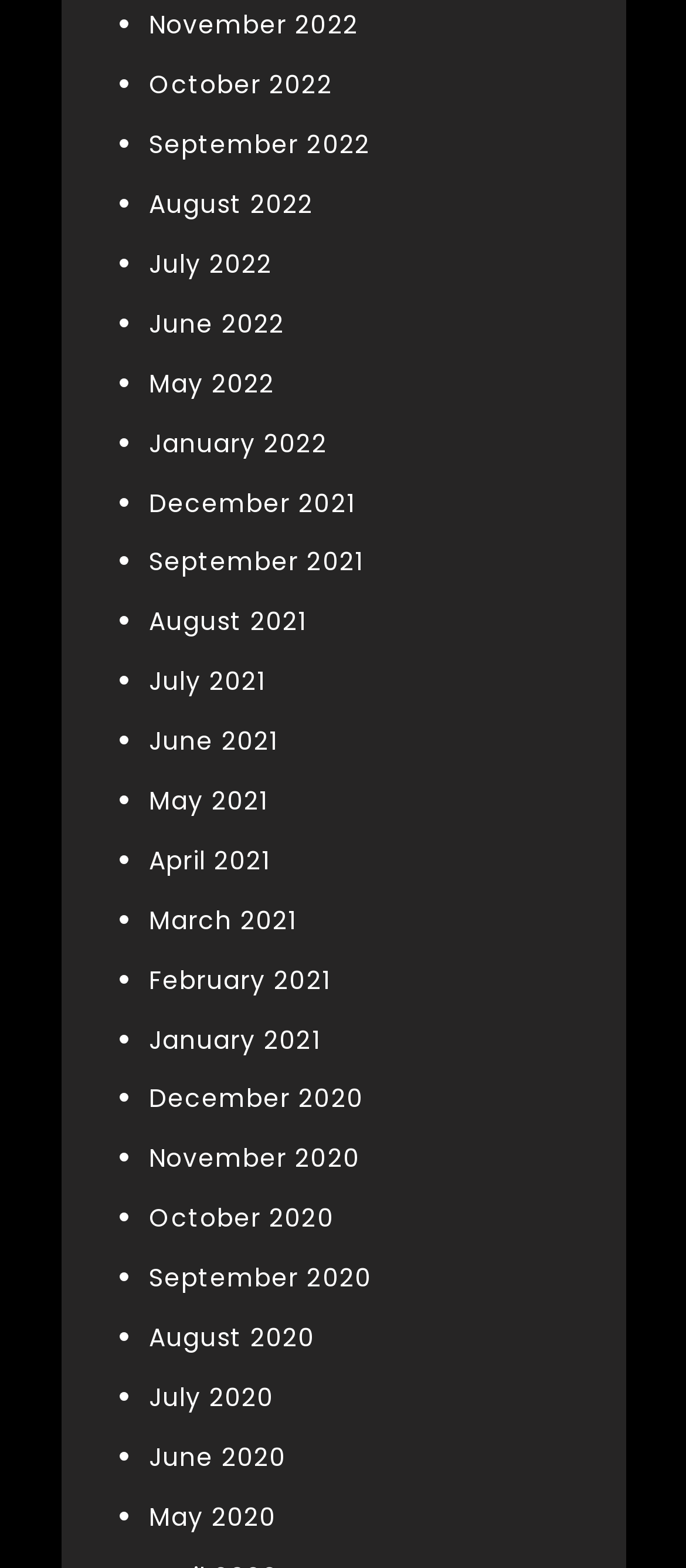Find the bounding box coordinates of the clickable area that will achieve the following instruction: "View October 2022".

[0.217, 0.043, 0.484, 0.065]